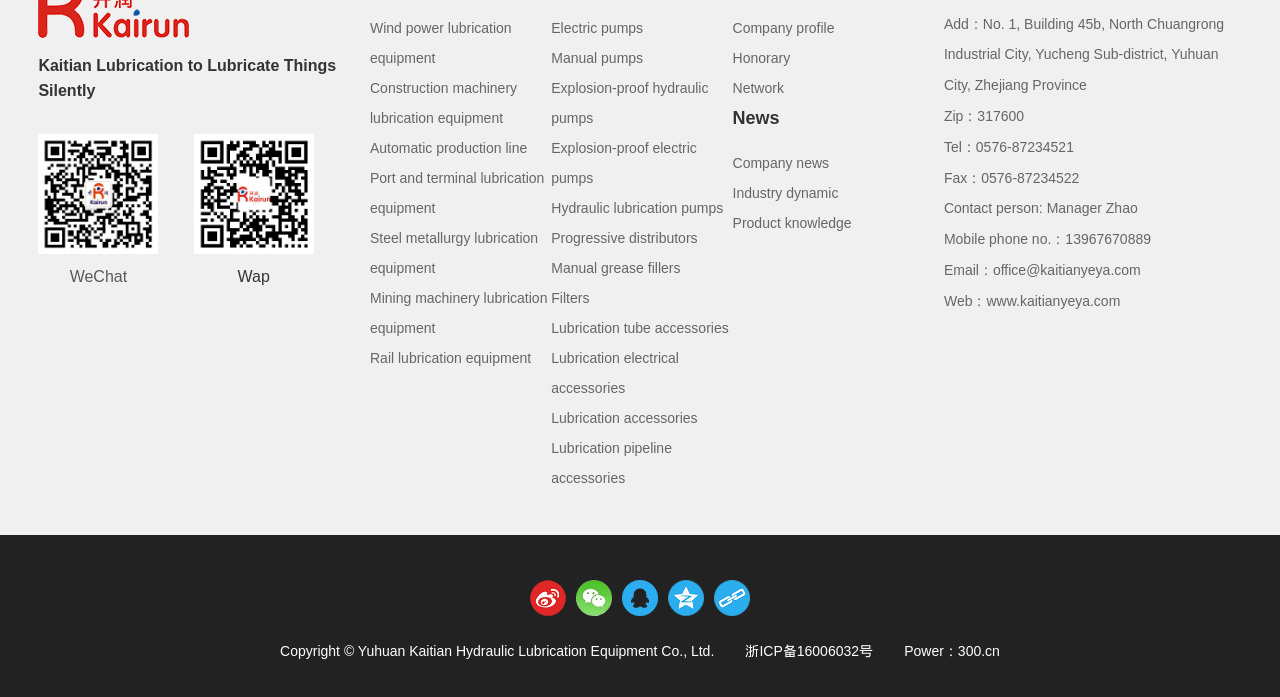Specify the bounding box coordinates of the element's area that should be clicked to execute the given instruction: "View the company's news". The coordinates should be four float numbers between 0 and 1, i.e., [left, top, right, bottom].

[0.572, 0.147, 0.714, 0.19]